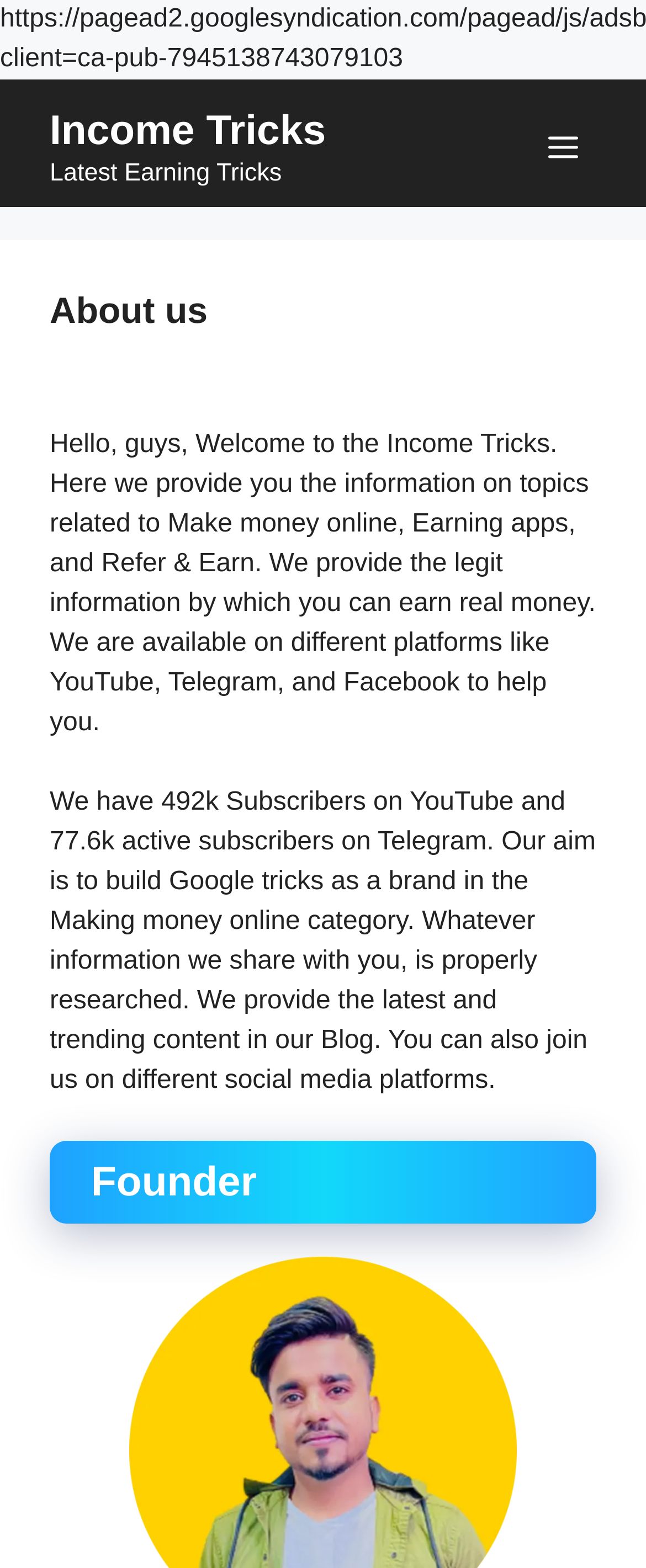Extract the bounding box coordinates for the UI element described by the text: "Income Tricks". The coordinates should be in the form of [left, top, right, bottom] with values between 0 and 1.

[0.077, 0.069, 0.504, 0.098]